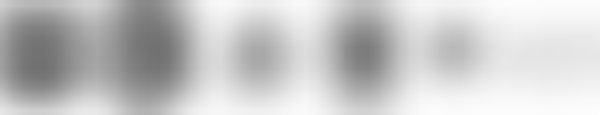Respond concisely with one word or phrase to the following query:
What is the main goal of the organization?

Combating wildfire risks